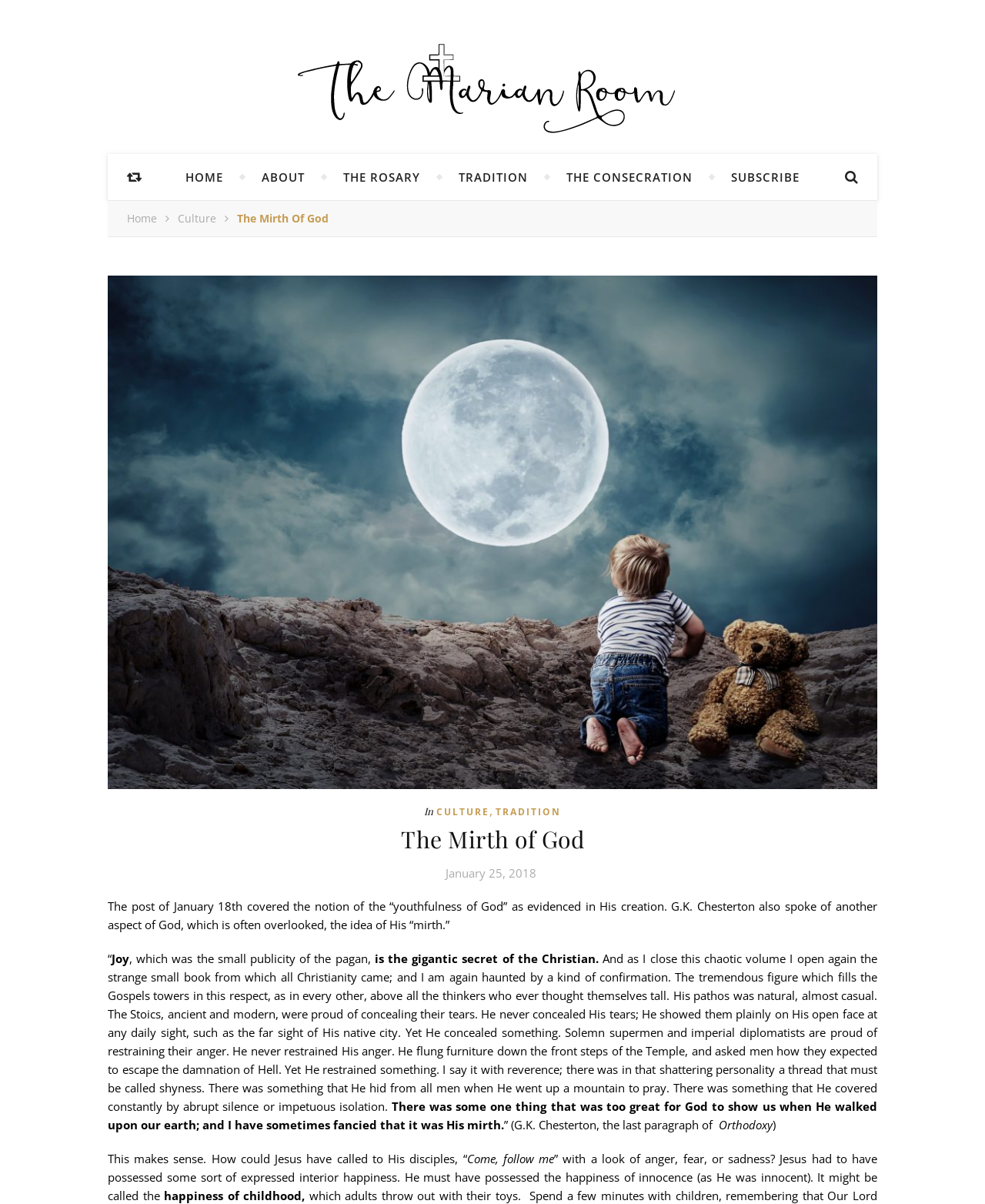Describe all the significant parts and information present on the webpage.

The webpage is titled "The Mirth of God – The Marian Room" and has a prominent link to "The Marian Room" at the top, accompanied by an image with the same name. Below this, there is a row of links, including "HOME", "ABOUT", "THE ROSARY", "TRADITION", "THE CONSECRATION", and "SUBSCRIBE", which are evenly spaced across the top of the page.

On the left side of the page, there is a column of links, including "Home", "Culture", and a bolded title "The Mirth of God". Below this, there is a header section that spans the width of the page, containing the title "The Mirth of God" again, followed by a date "January 25, 2018".

The main content of the page is a long passage of text, which discusses the concept of God's "mirth" and its relation to His creation and humanity. The passage is divided into several paragraphs, with quotes from G.K. Chesterton's book "Orthodoxy" interspersed throughout. The text is dense and philosophical, exploring the idea of God's happiness and its expression in the world.

Throughout the passage, there are several highlighted words and phrases, including "Joy", "youthfulness of God", and "happiness of childhood". These words are emphasized to draw attention to the central themes of the text. Overall, the webpage appears to be a blog post or article discussing a theological concept, with a focus on the writings of G.K. Chesterton.